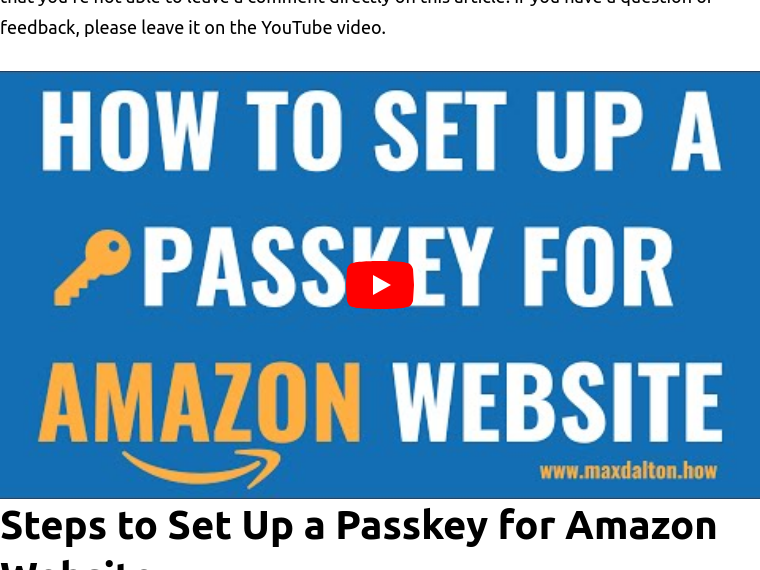Describe every significant element in the image thoroughly.

The image features a bright blue background with bold text that reads "HOW TO SET UP A PASSKEY FOR AMAZON WEBSITE." Accompanying the text is a distinctive graphic of a key, symbolizing security and access. Below the title, there is a play button indicating a video tutorial, suggesting that viewers can watch a detailed guide on the process of setting up a passkey for added security on Amazon. The design emphasizes clarity and accessibility, inviting users to enhance their online shopping safety while indicating that more visual instructions are available through the linked YouTube video.